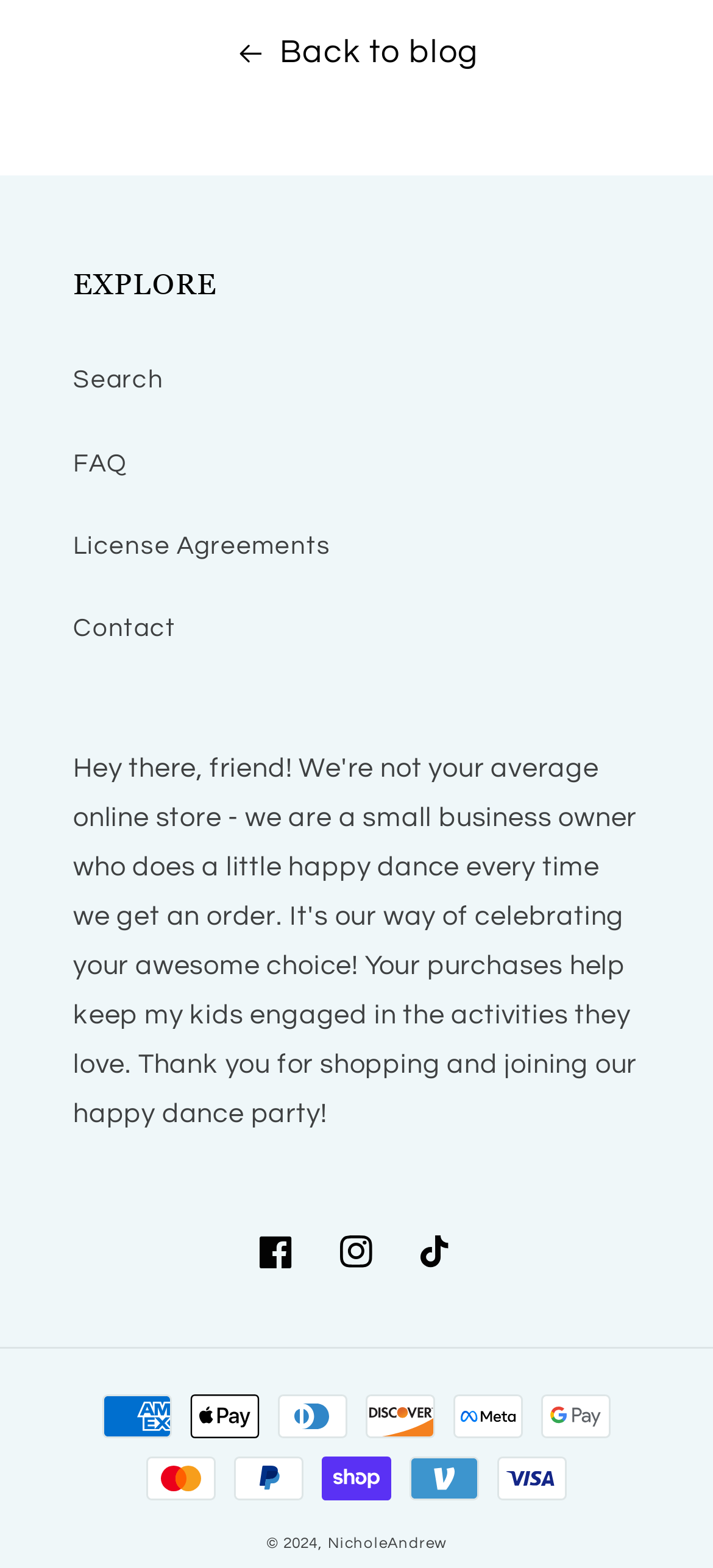How many social media links are there?
Based on the screenshot, answer the question with a single word or phrase.

3